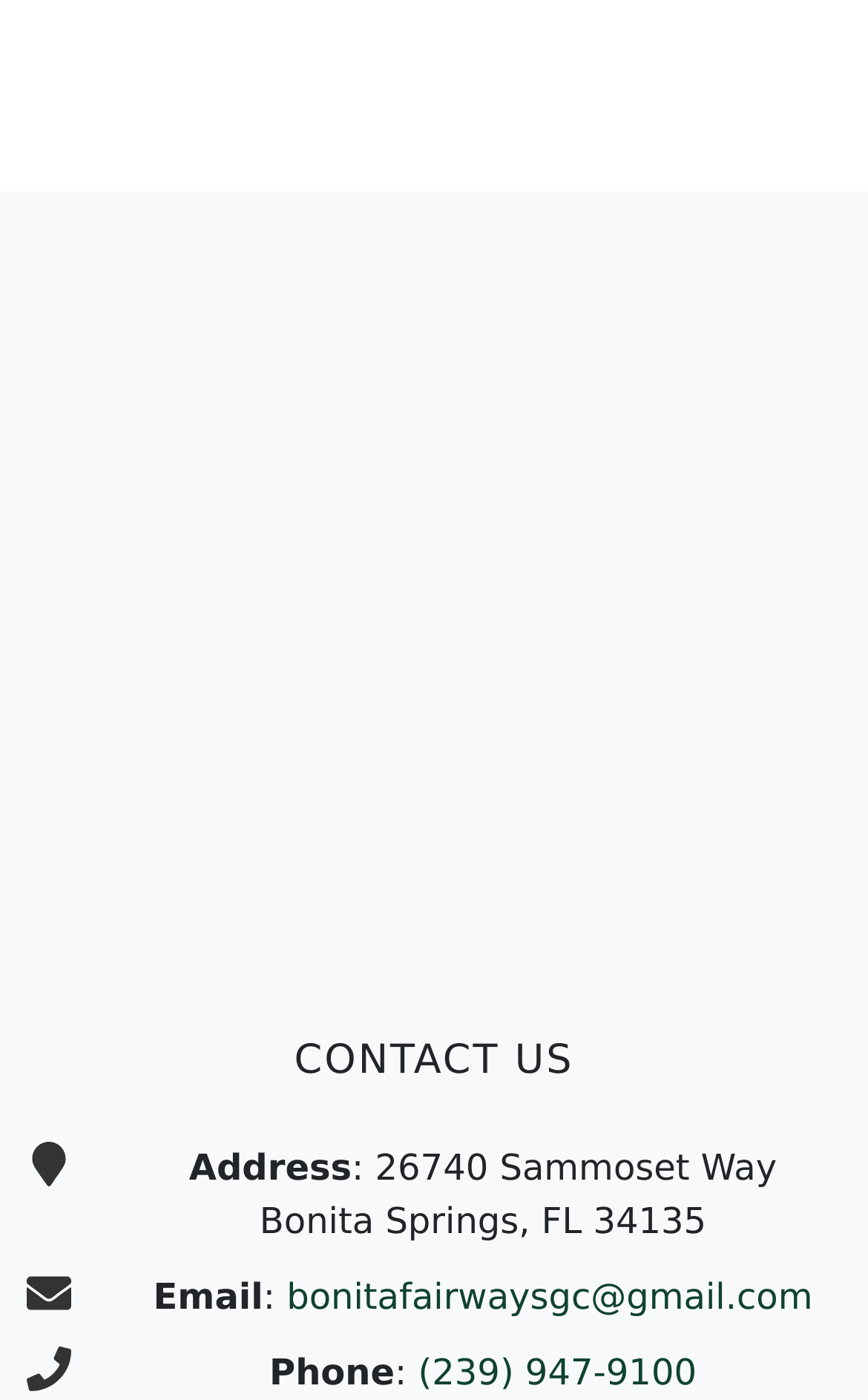What is the state where the golf course is located?
Using the visual information, respond with a single word or phrase.

Florida